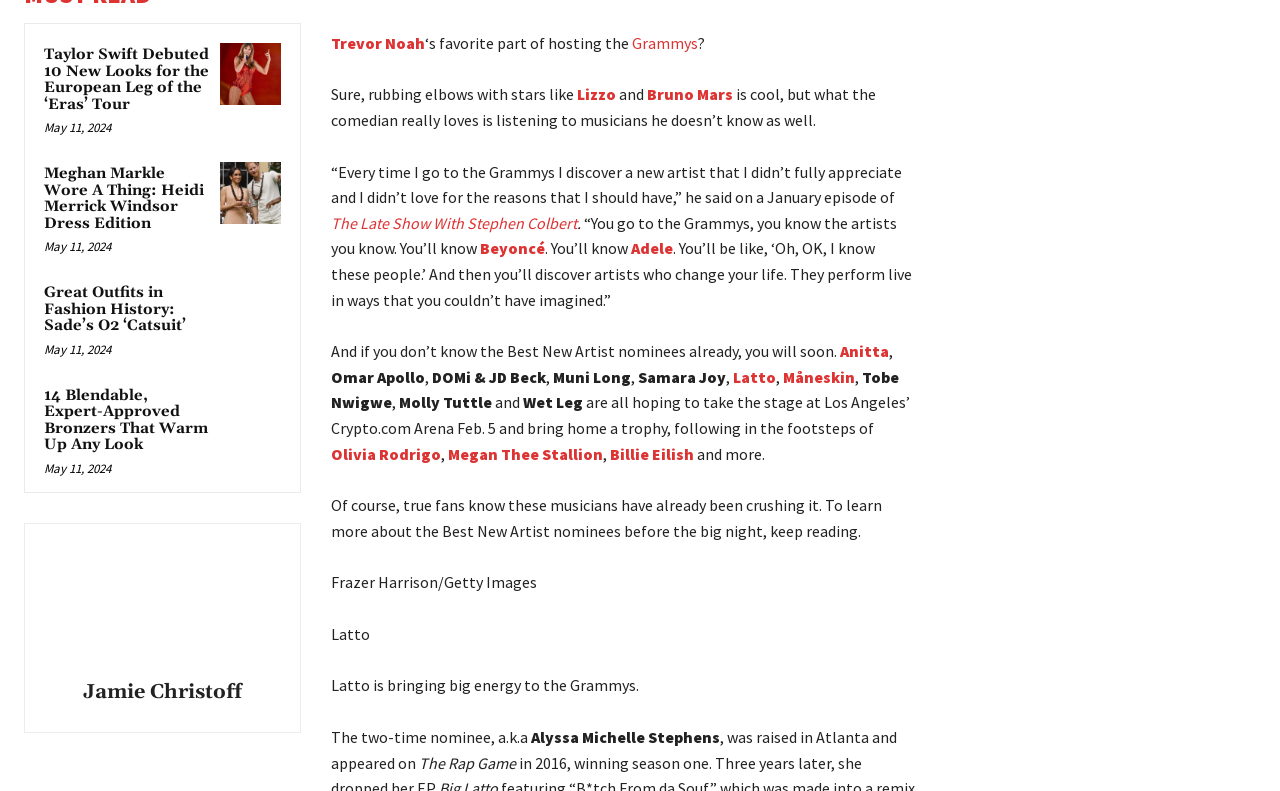Pinpoint the bounding box coordinates of the clickable element to carry out the following instruction: "Read Trevor Noah's favorite part of hosting the Grammys."

[0.259, 0.041, 0.546, 0.067]